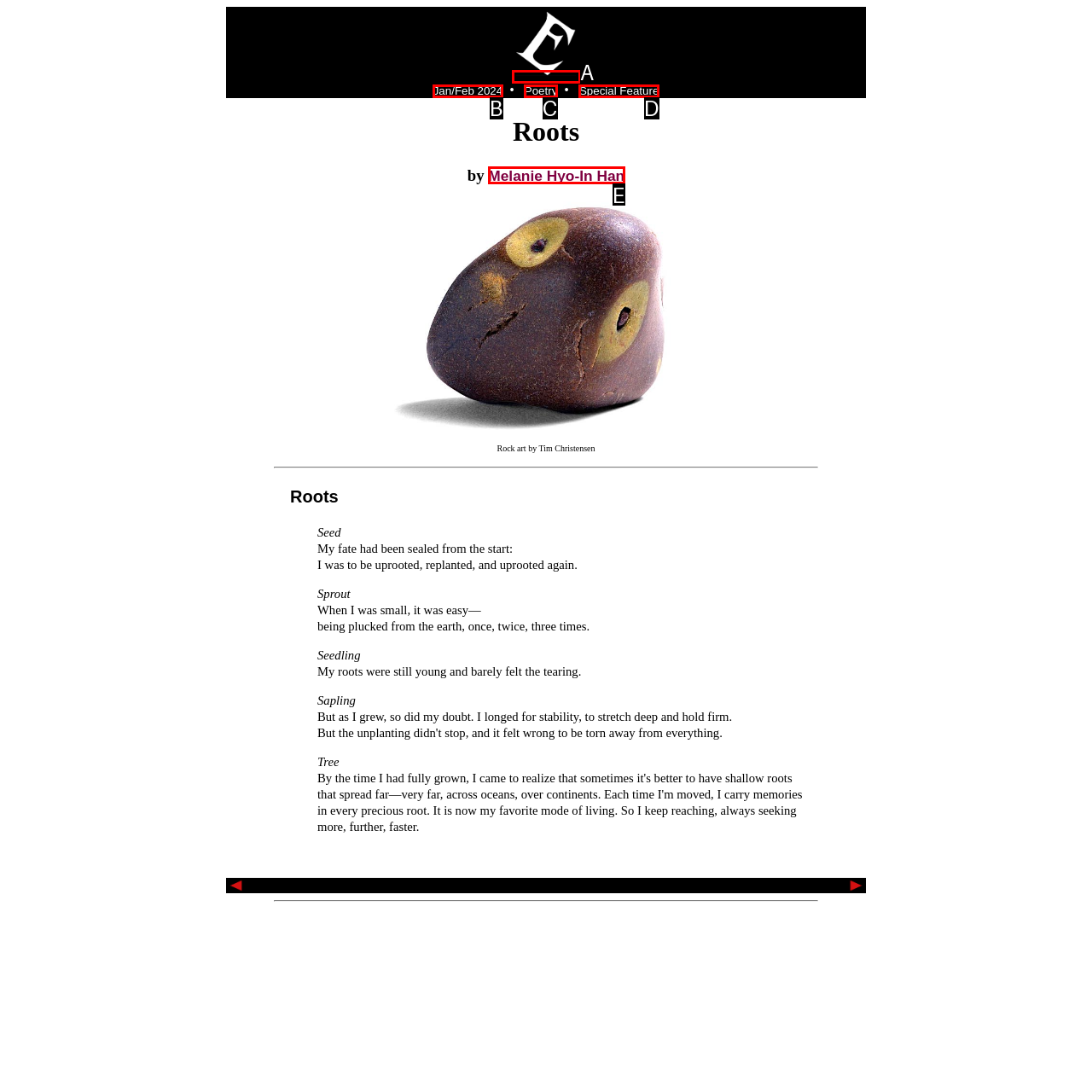Choose the letter that best represents the description: Jan/Feb 2024. Provide the letter as your response.

B